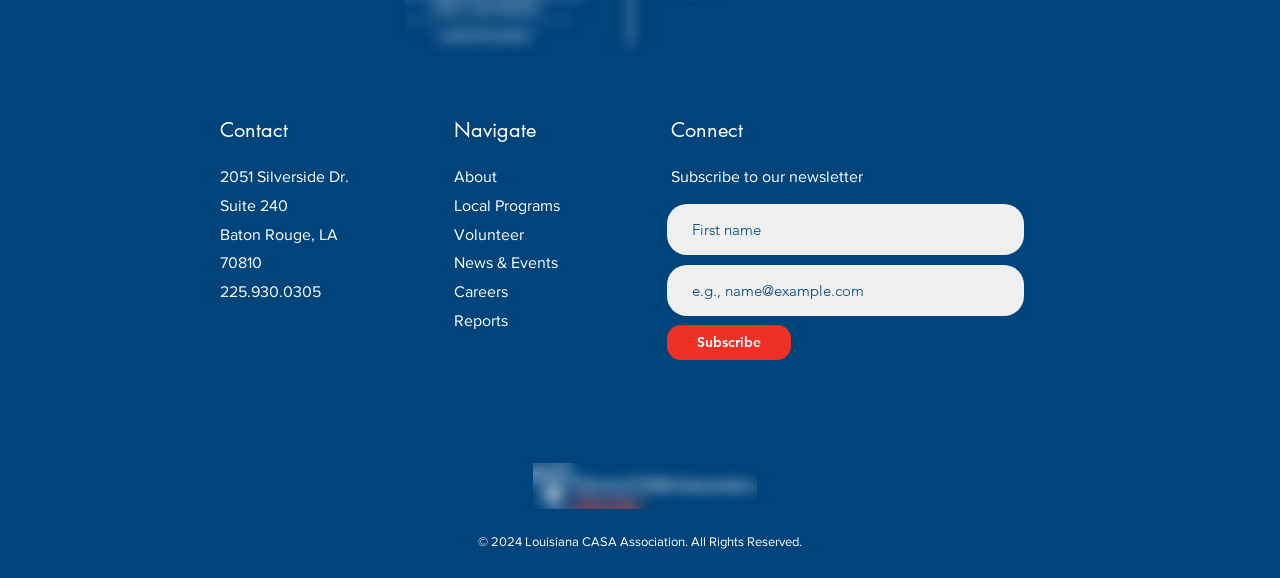What is the phone number of Louisiana CASA Association?
Based on the visual content, answer with a single word or a brief phrase.

225.930.0305